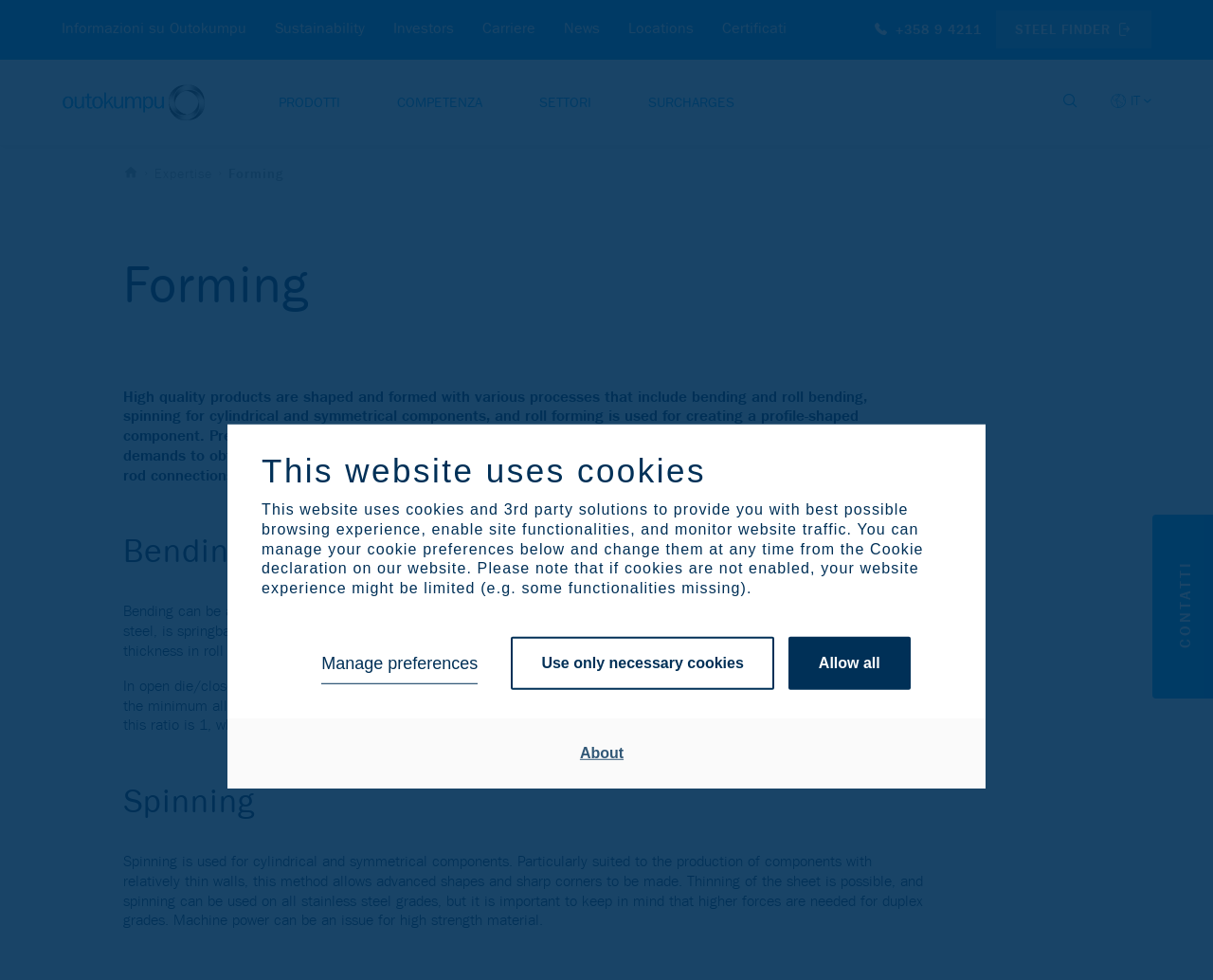Please give the bounding box coordinates of the area that should be clicked to fulfill the following instruction: "Search for something". The coordinates should be in the format of four float numbers from 0 to 1, i.e., [left, top, right, bottom].

[0.229, 0.197, 0.771, 0.244]